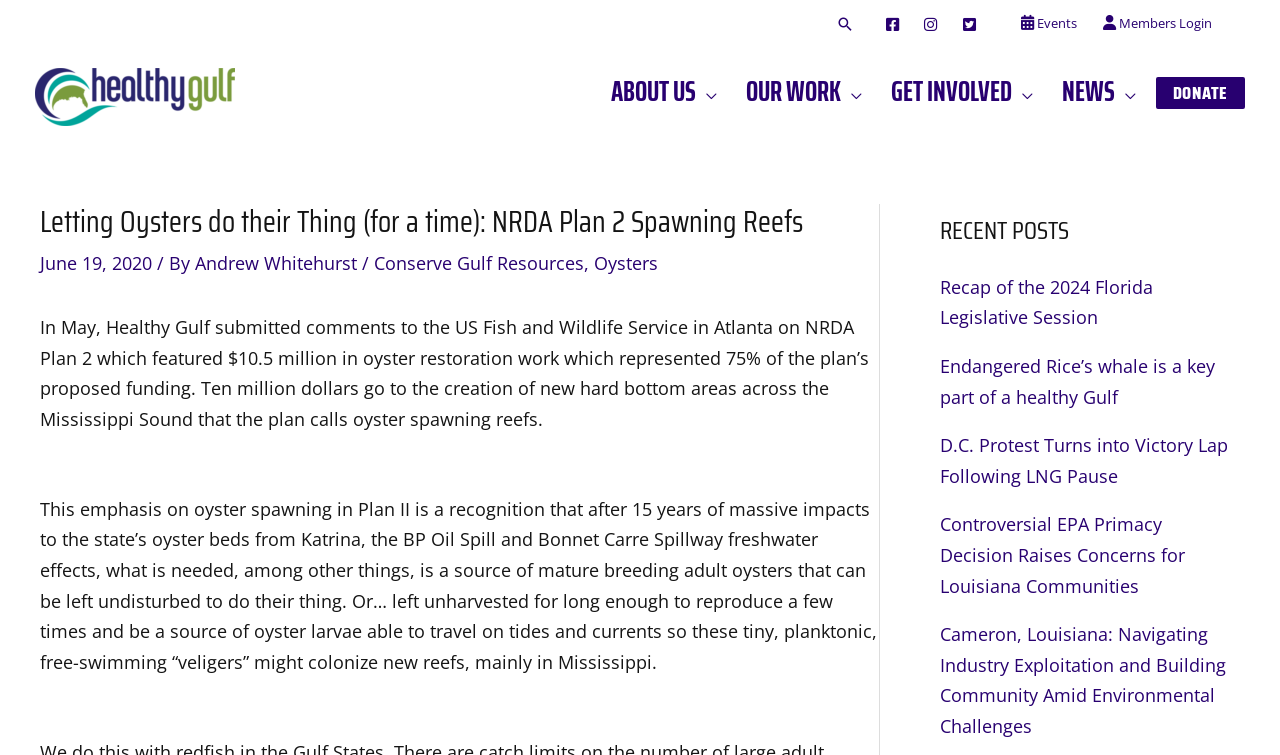Determine the bounding box coordinates for the area that needs to be clicked to fulfill this task: "Log in to members area". The coordinates must be given as four float numbers between 0 and 1, i.e., [left, top, right, bottom].

[0.852, 0.02, 0.957, 0.043]